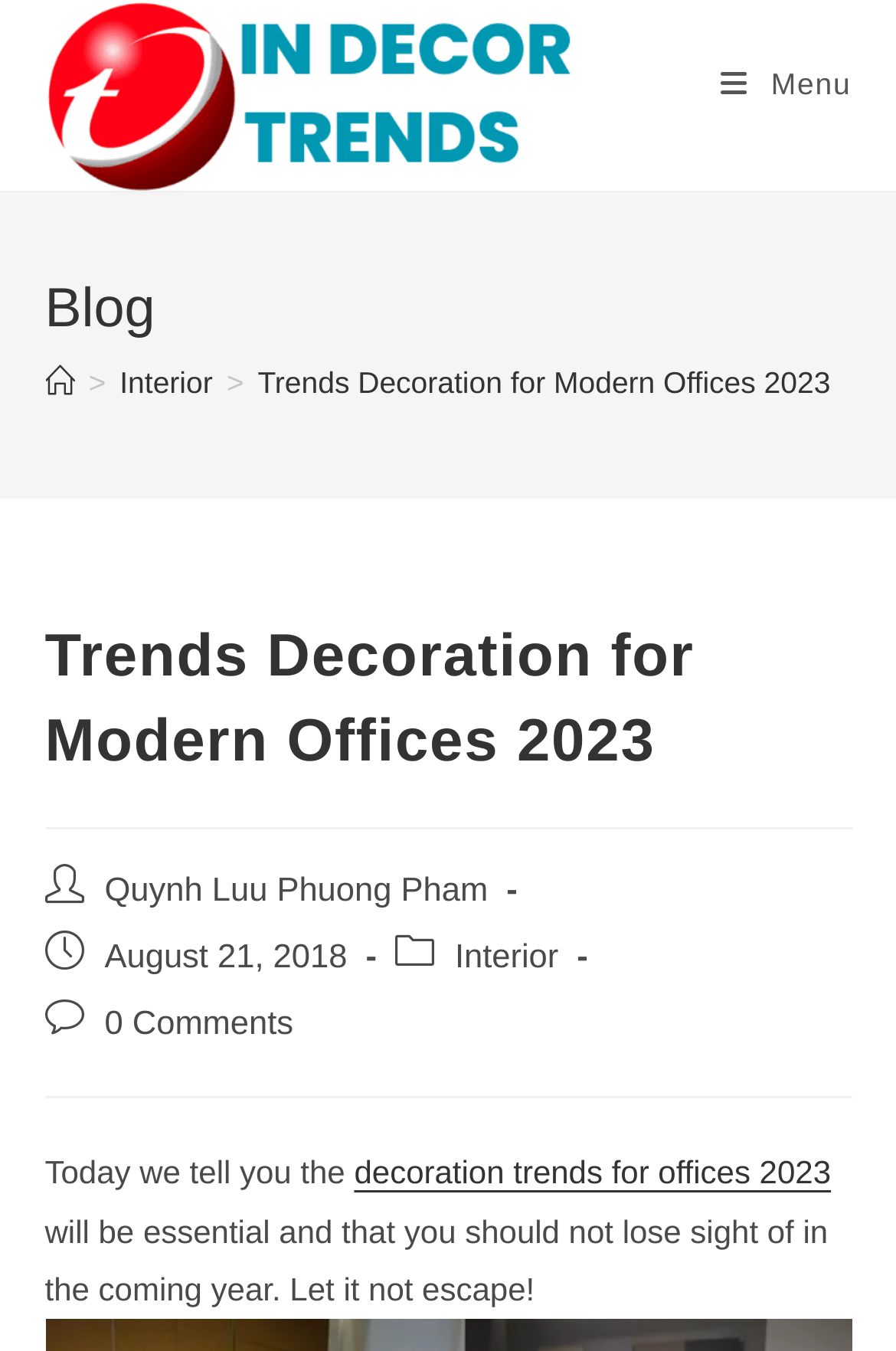Pinpoint the bounding box coordinates for the area that should be clicked to perform the following instruction: "Read more about decoration trends for offices 2023".

[0.395, 0.854, 0.927, 0.882]